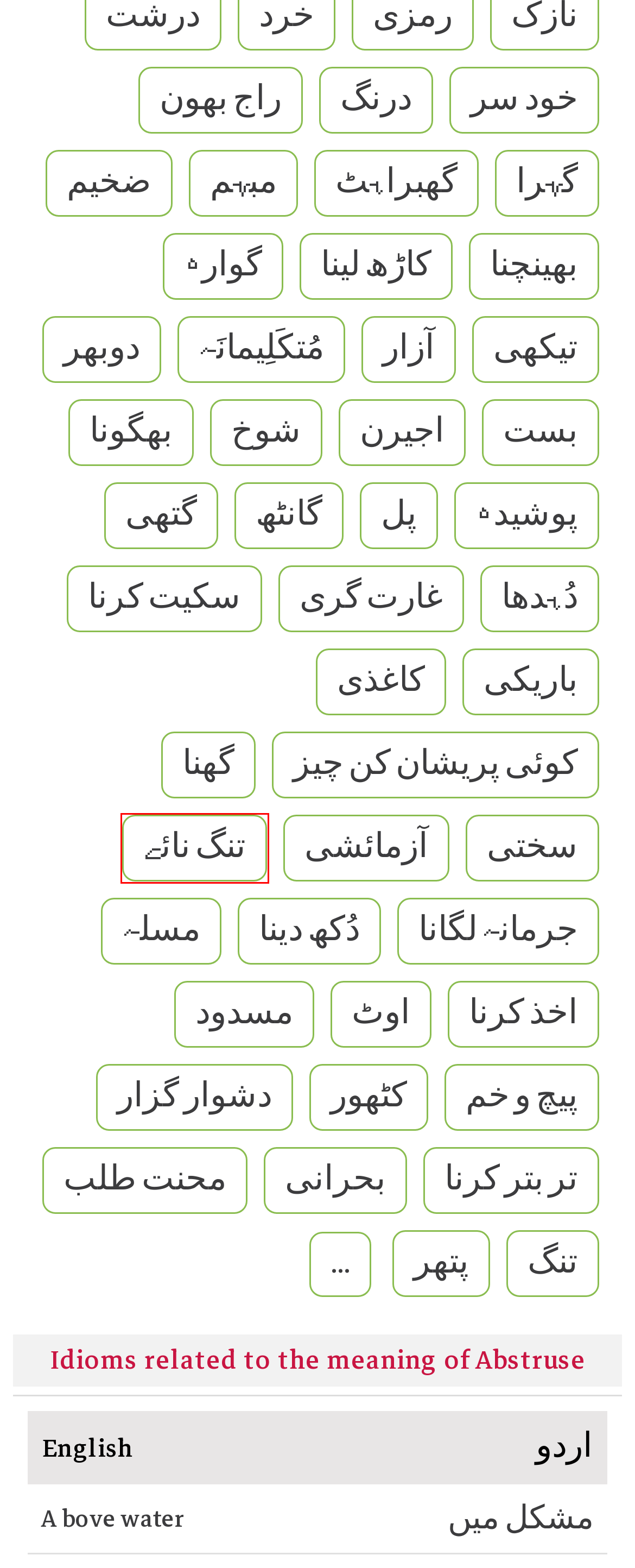Provided is a screenshot of a webpage with a red bounding box around an element. Select the most accurate webpage description for the page that appears after clicking the highlighted element. Here are the candidates:
A. bariiki - باریکی meaning in English is subtility - Urdu to English Dictionary
B. ghana - گھنا meaning in English is dense - Urdu to English Dictionary
C. masduud - مسدود meaning in English is rubricated - Urdu to English Dictionary
D. Dubhar - دوبھر meaning in English is arduous - Urdu to English Dictionary
E. tang - تنگ meaning in English is weired - Urdu to English Dictionary
F. tang naa ey - تنگ نائے meaning in English is narrow - Urdu to English Dictionary
G. دُکھ دینا meaning in English is trouble - Urdu to English Dictionary
H. bhigona - بھگونا meaning in English is steeper - Urdu to English Dictionary

F